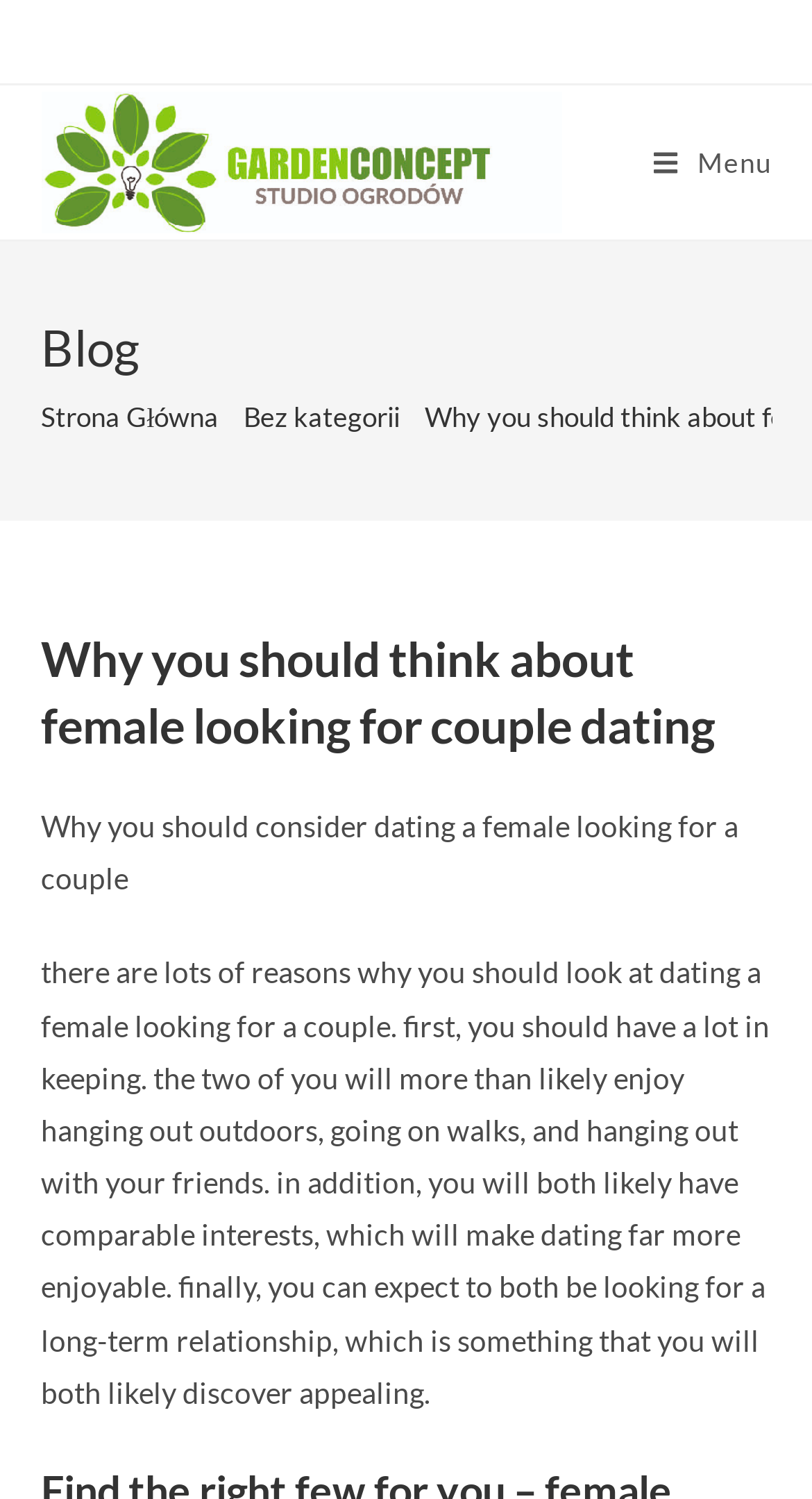What is the name of the studio?
Using the image, provide a concise answer in one word or a short phrase.

GARDEN CONCEPT STUDIO OGRODÓW